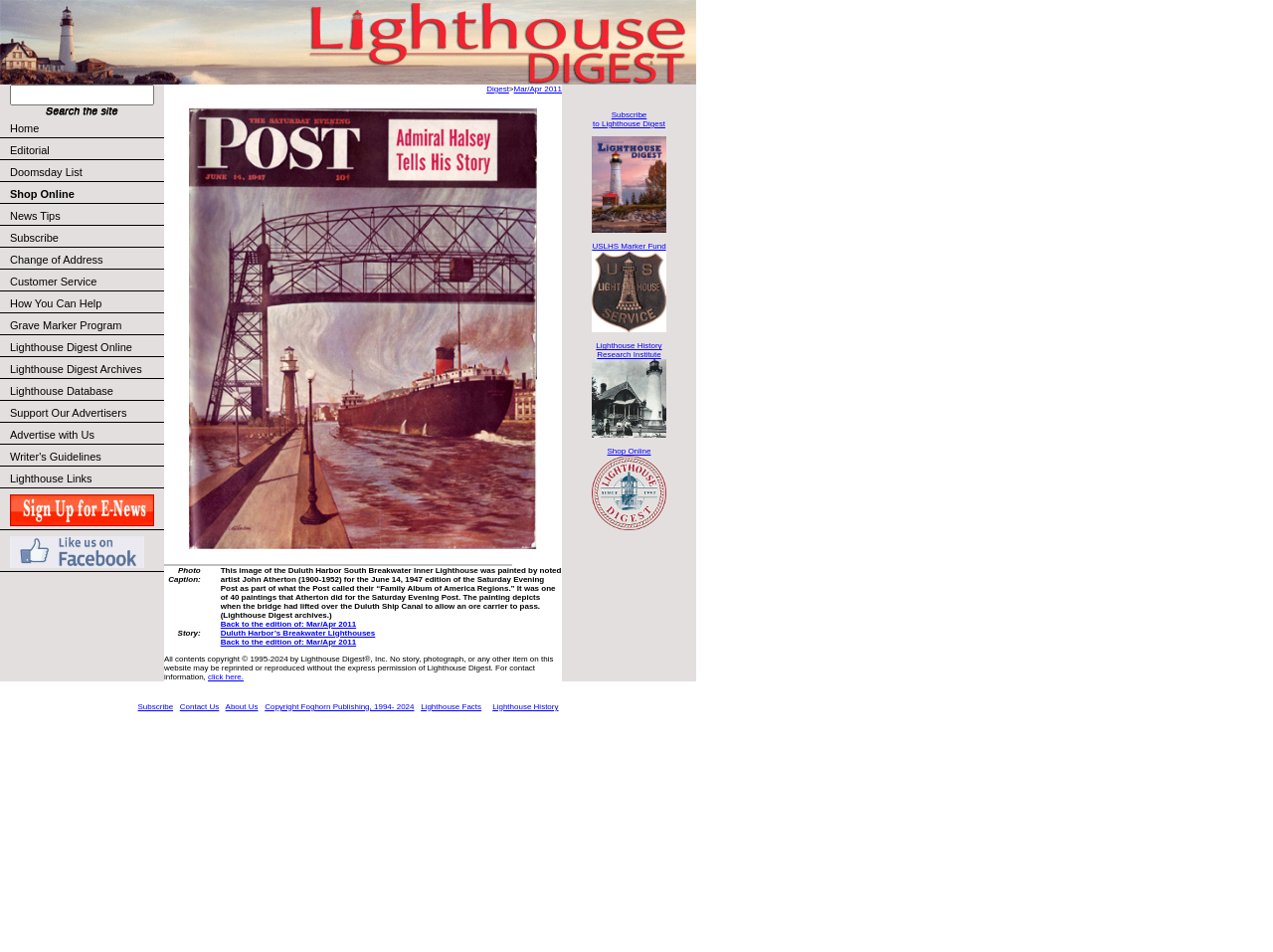What is the name of the lighthouse in the photo?
Use the screenshot to answer the question with a single word or phrase.

Duluth Harbor South Breakwater Inner Lighthouse